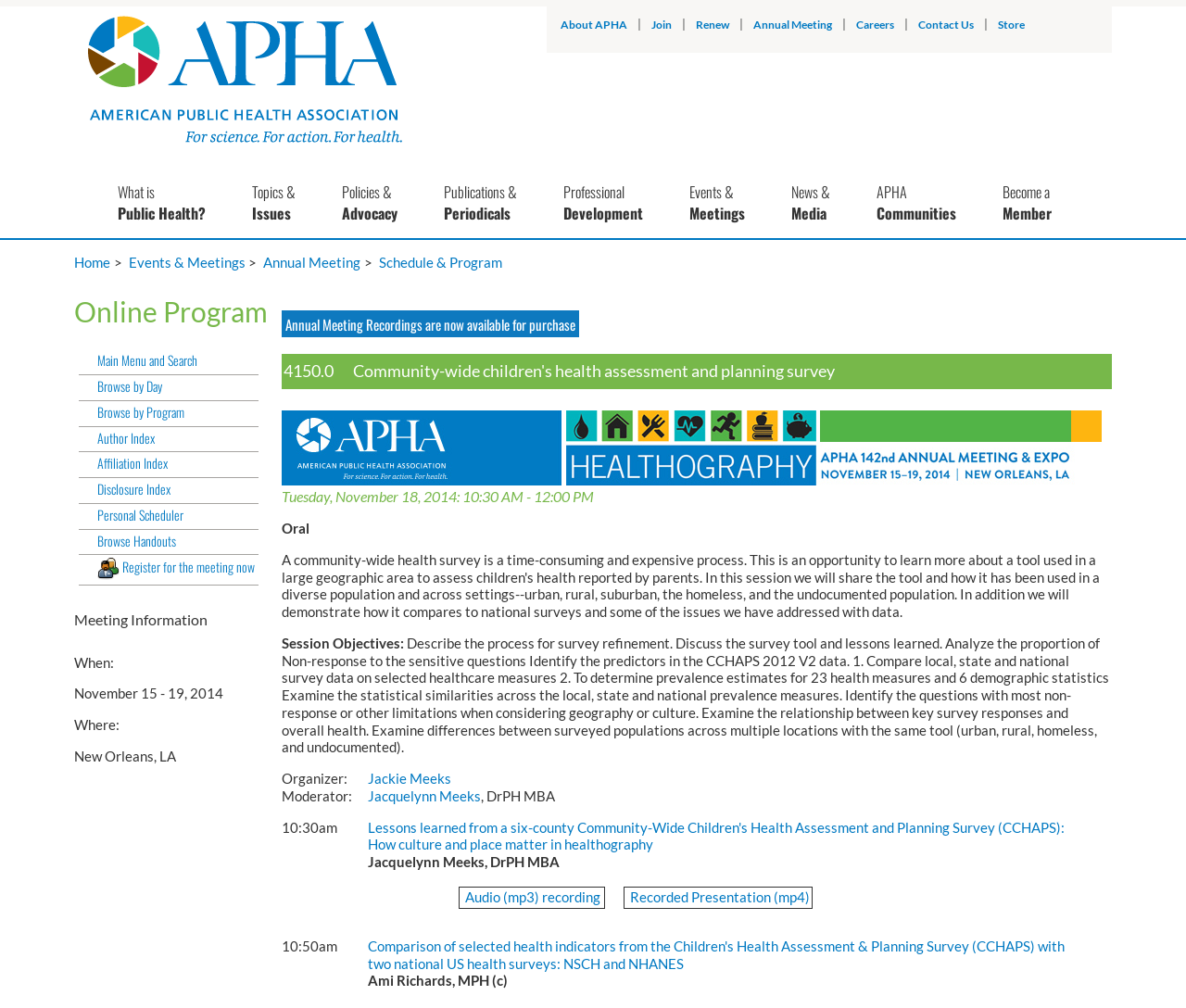Please determine the bounding box coordinates of the element's region to click in order to carry out the following instruction: "Register for the meeting now". The coordinates should be four float numbers between 0 and 1, i.e., [left, top, right, bottom].

[0.066, 0.554, 0.218, 0.581]